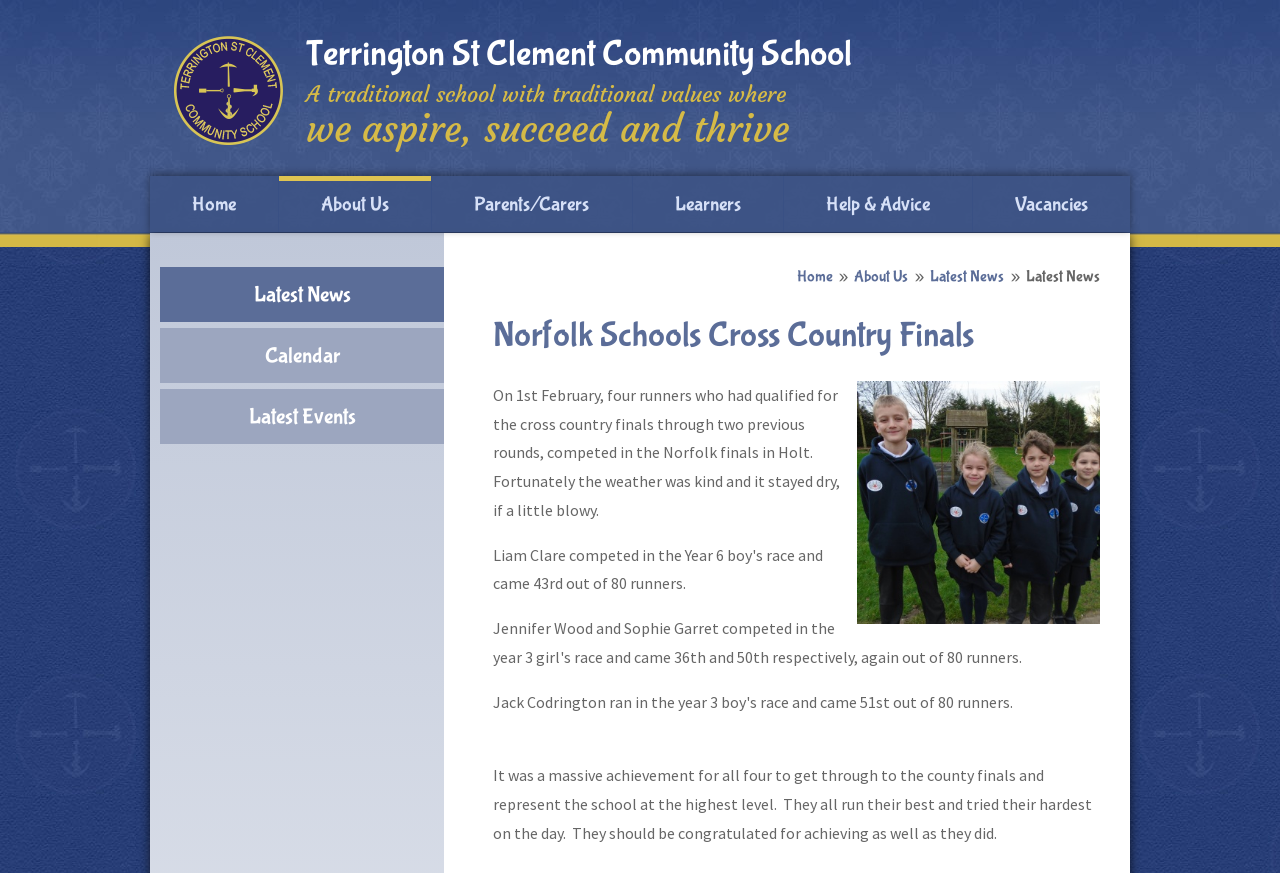What is the name of the school?
Refer to the screenshot and deliver a thorough answer to the question presented.

The name of the school can be found in the top-left corner of the webpage, where it is written in a large font size. It is also mentioned in the link 'Terrington St Clement Community School' and the image with the same name.